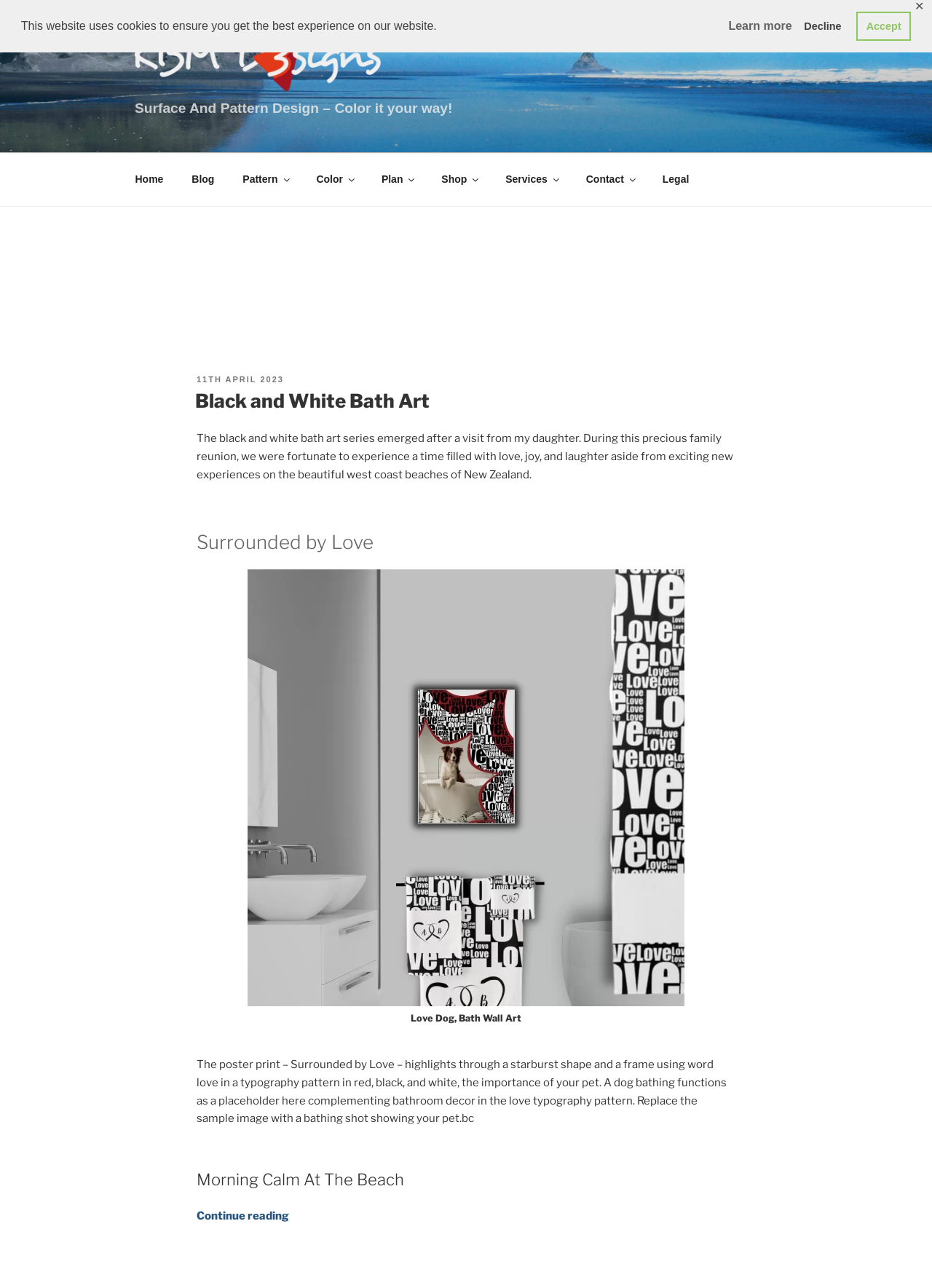Please identify the bounding box coordinates of the element's region that I should click in order to complete the following instruction: "View the 'Black and White Bath Art' article". The bounding box coordinates consist of four float numbers between 0 and 1, i.e., [left, top, right, bottom].

[0.211, 0.258, 0.789, 0.985]